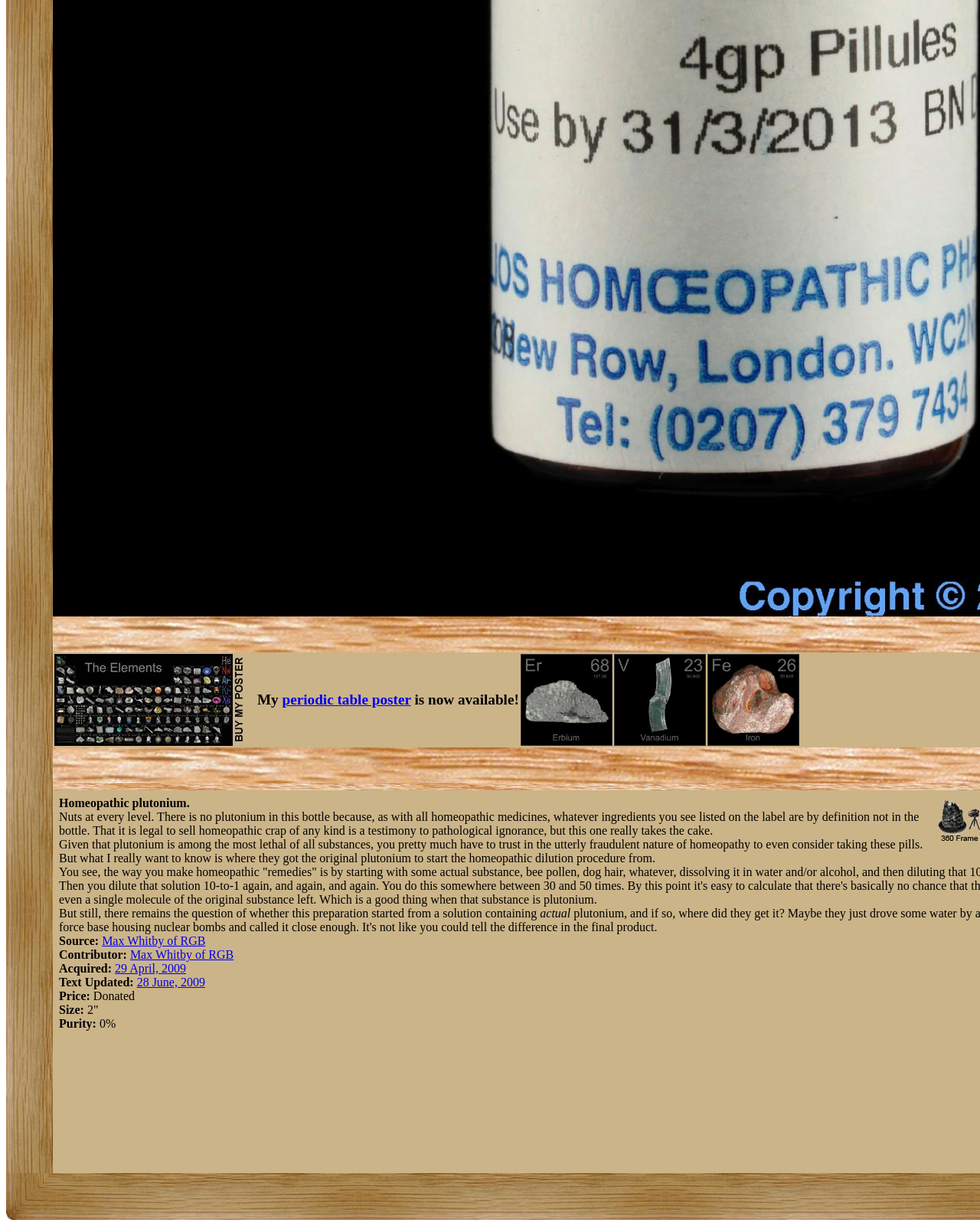Identify the bounding box for the described UI element. Provide the coordinates in (top-left x, top-left y, bottom-right x, bottom-right y) format with values ranging from 0 to 1: alt="Periodic Table Poster"

[0.722, 0.6, 0.816, 0.61]